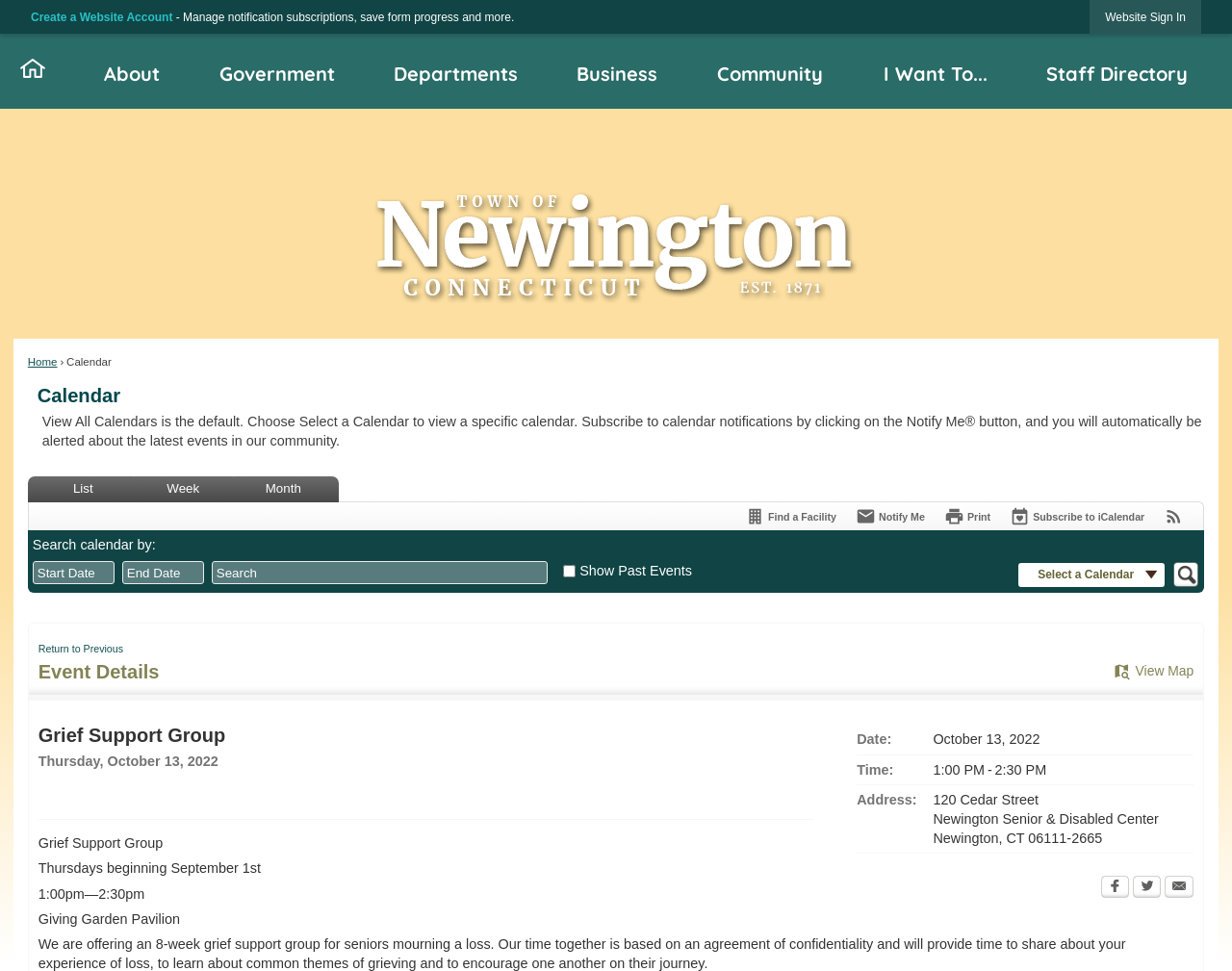Please locate the bounding box coordinates of the element that should be clicked to achieve the given instruction: "Subscribe to iCalendar".

[0.82, 0.521, 0.929, 0.542]